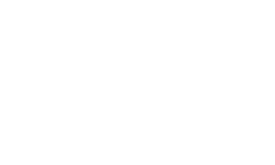Please study the image and answer the question comprehensively:
Where did Hashdex receive regulatory approval for its Bitcoin ETF?

The caption highlights the regulatory approval received by Hashdex for its Bitcoin ETF in Bermuda, marking a significant milestone in the cryptocurrency investment landscape.